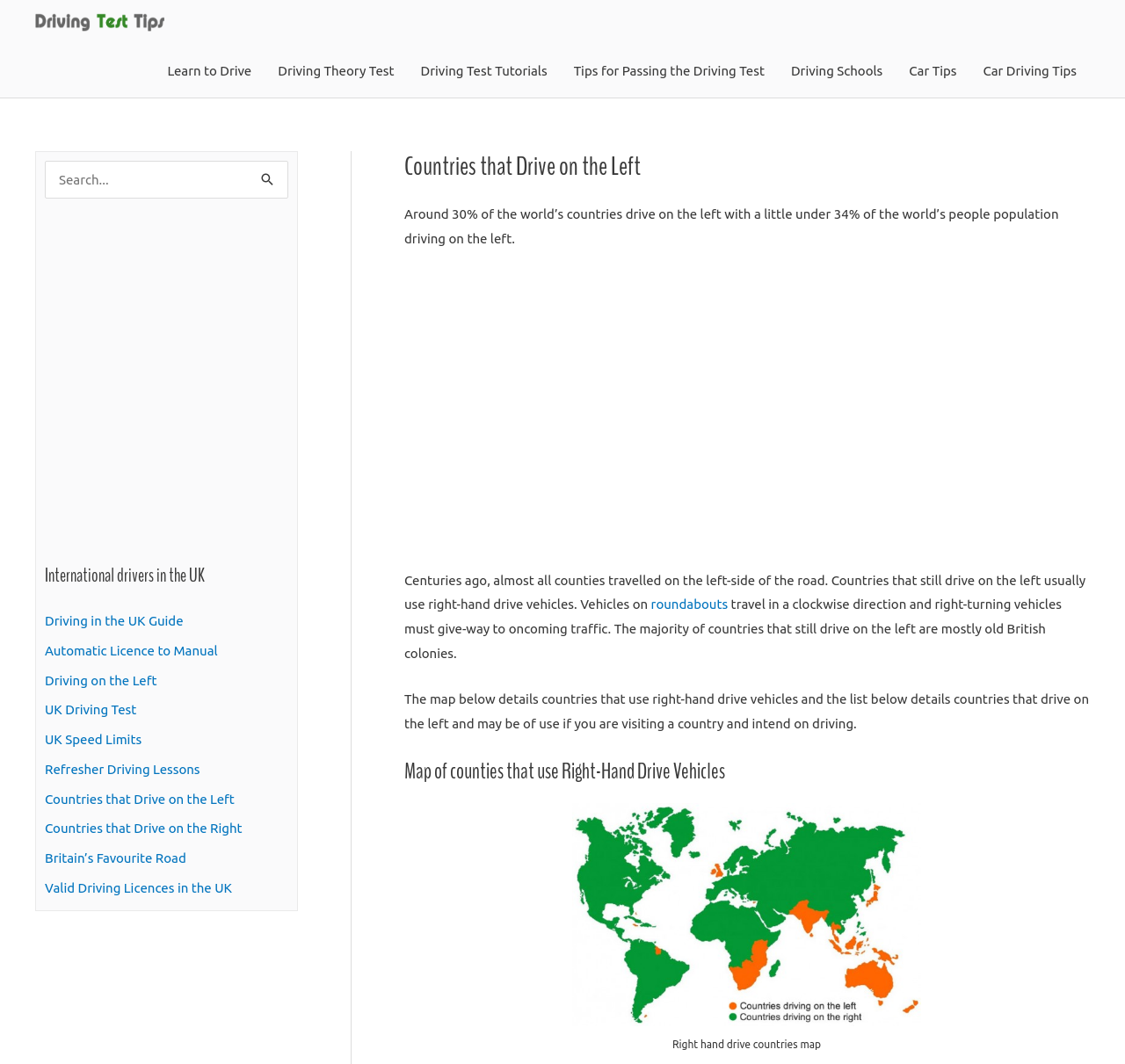Locate the bounding box coordinates of the segment that needs to be clicked to meet this instruction: "Read about driving in the UK guide".

[0.04, 0.576, 0.163, 0.59]